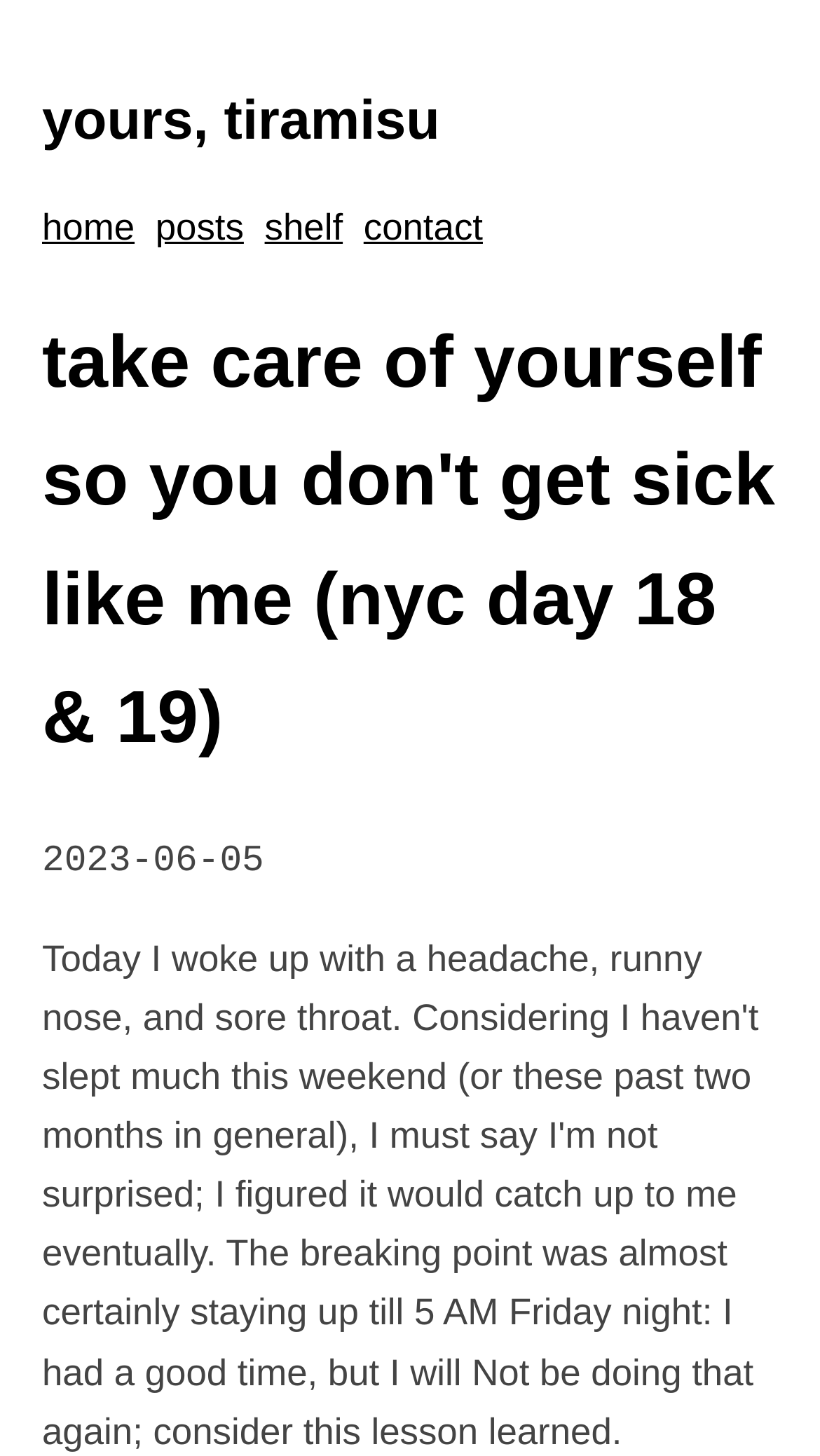What is the date of the post?
Please ensure your answer to the question is detailed and covers all necessary aspects.

The date of the post can be found below the title of the webpage, where it says '2023-06-05'. This is likely the date when the post was published.